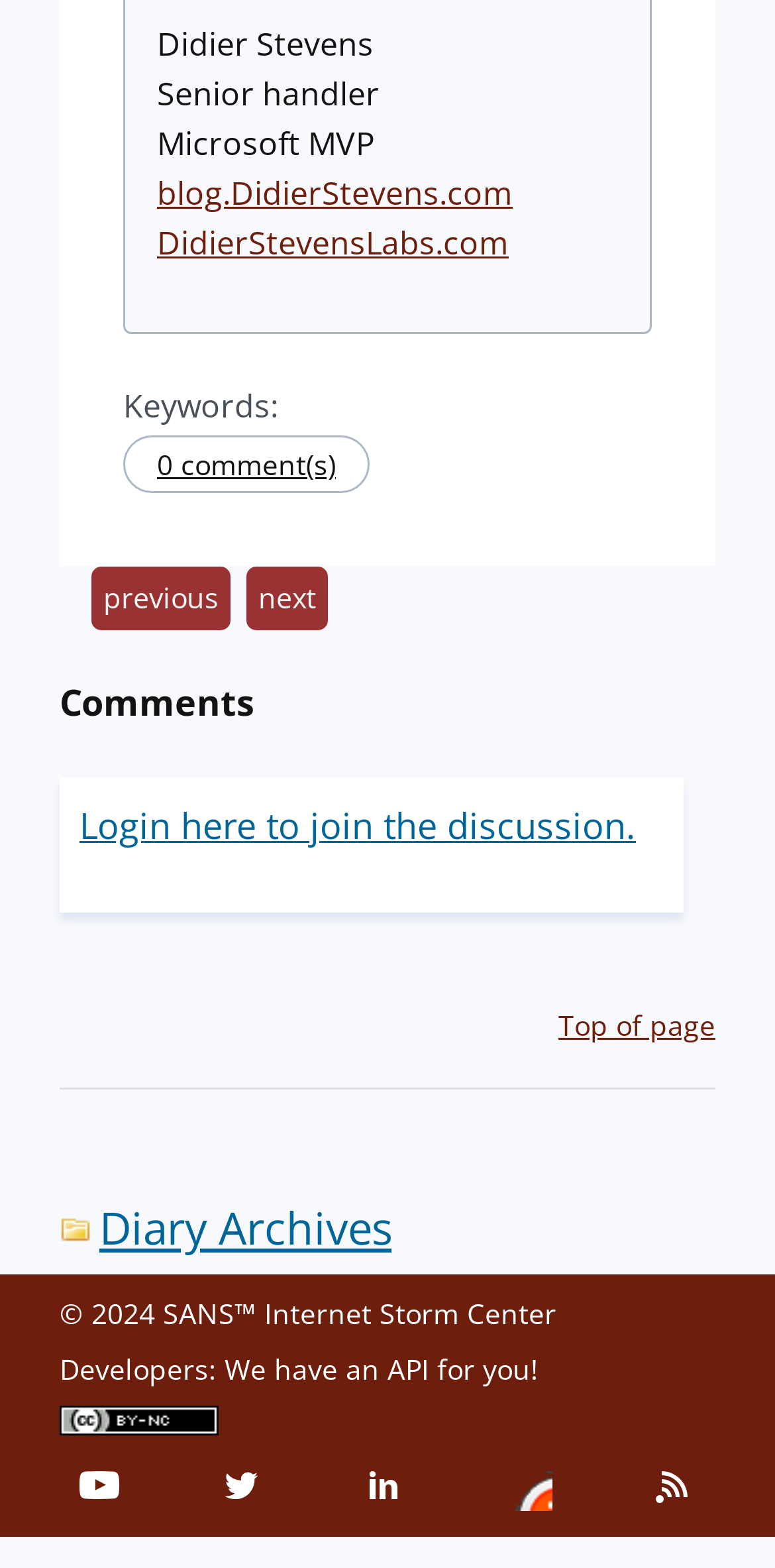Locate the bounding box coordinates of the clickable region to complete the following instruction: "Login to join the discussion."

[0.103, 0.511, 0.821, 0.542]